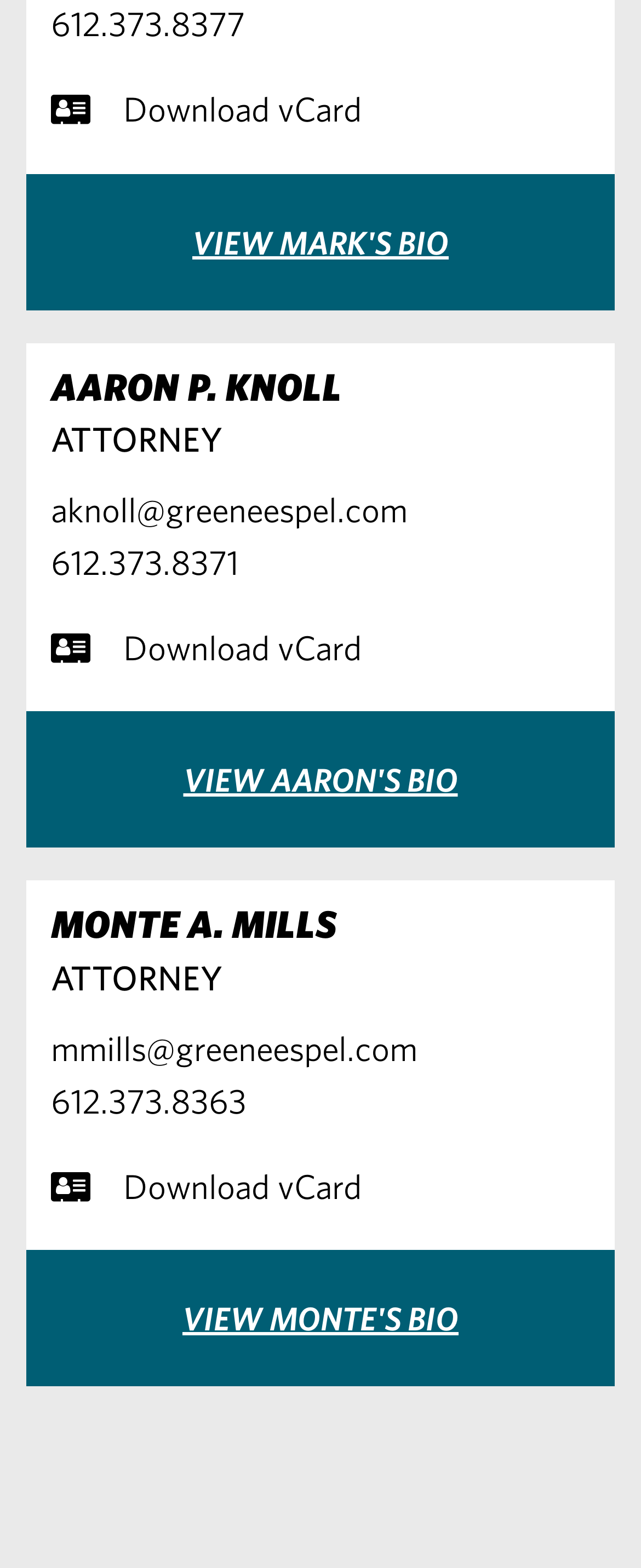Locate the bounding box coordinates of the area where you should click to accomplish the instruction: "Download vCard".

[0.079, 0.057, 0.564, 0.082]